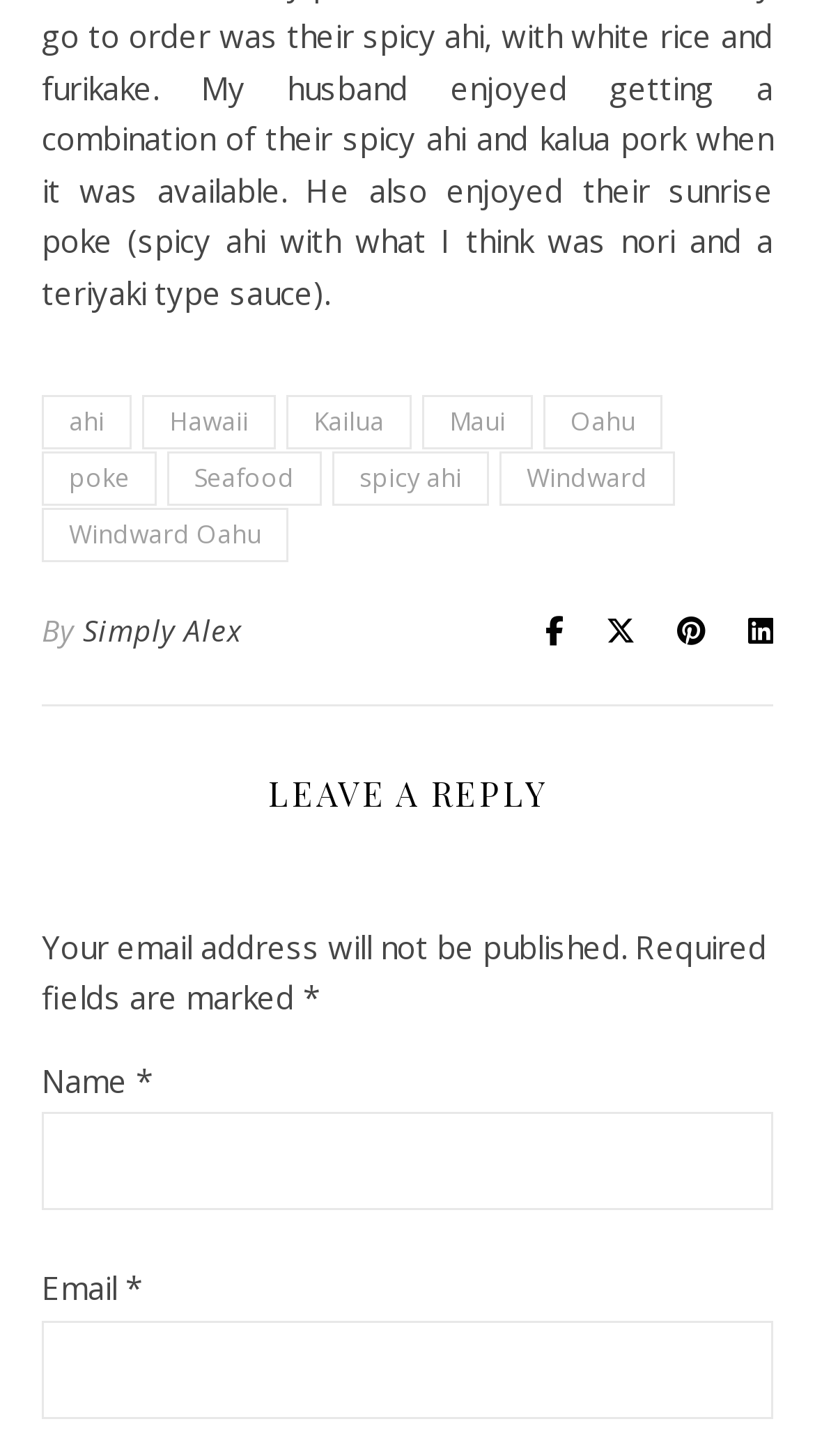Can you find the bounding box coordinates of the area I should click to execute the following instruction: "Click on the 'Hawaii' link"?

[0.174, 0.271, 0.338, 0.308]